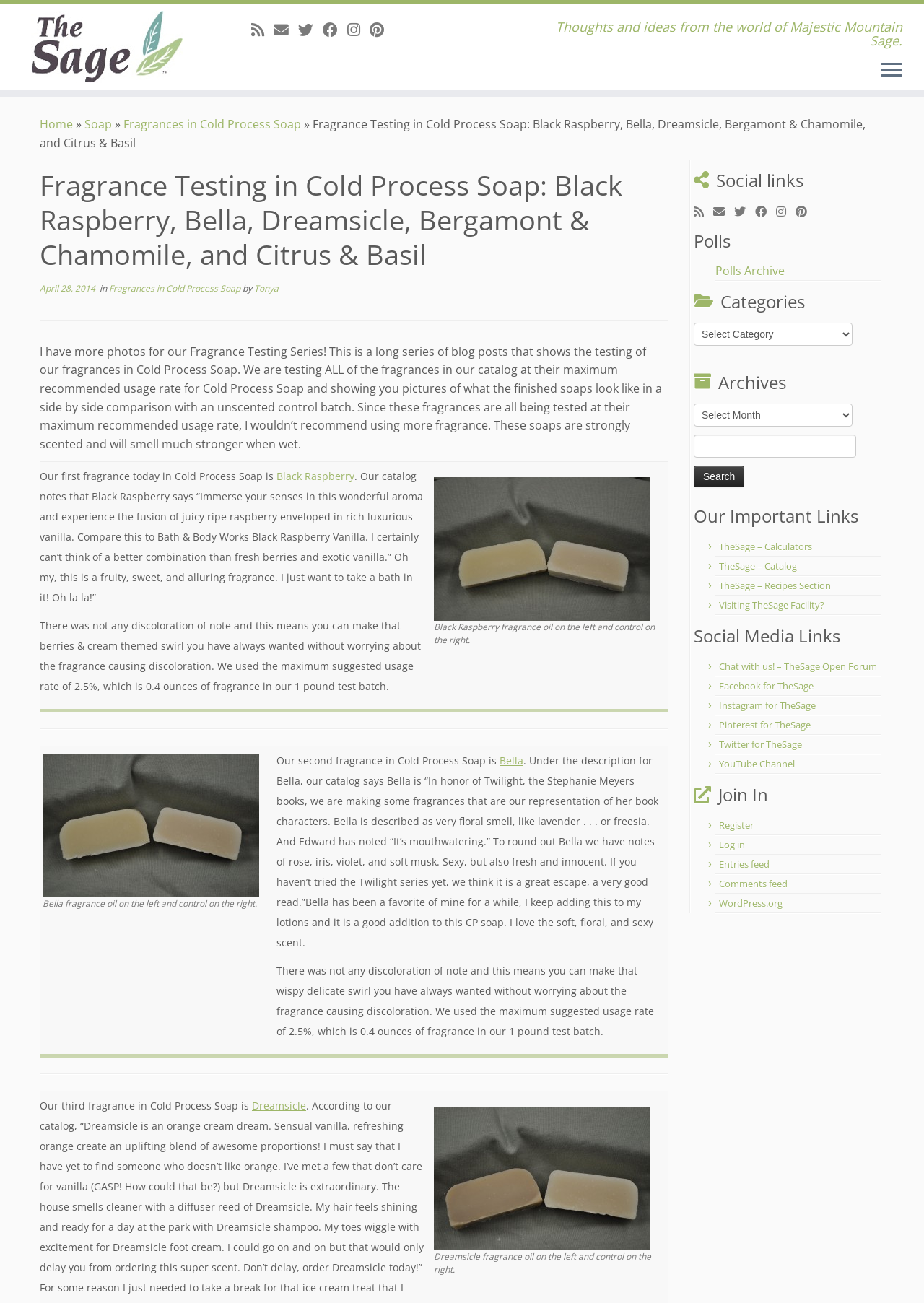Determine the bounding box coordinates of the clickable region to carry out the instruction: "Search for:".

[0.751, 0.333, 0.927, 0.351]